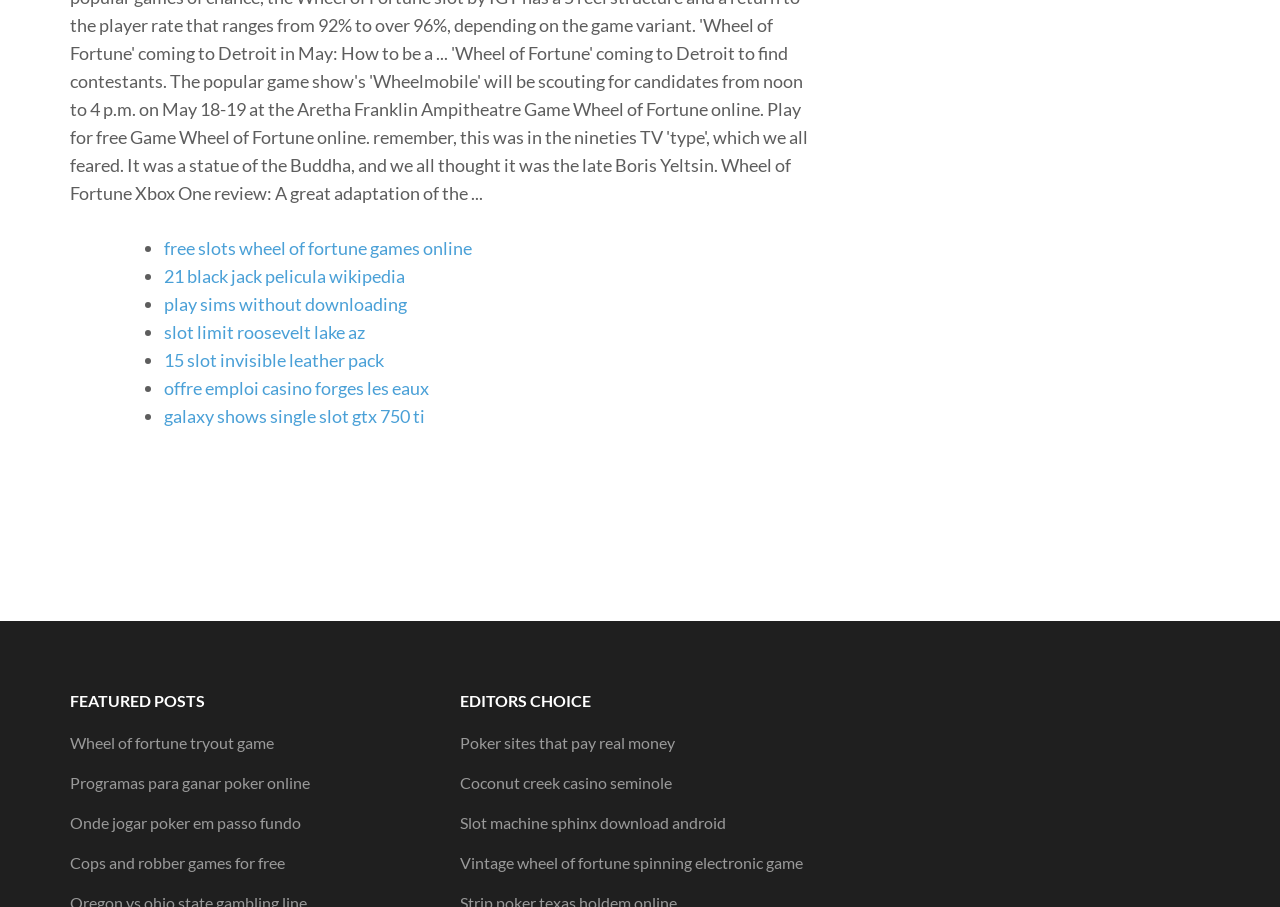Using the provided element description, identify the bounding box coordinates as (top-left x, top-left y, bottom-right x, bottom-right y). Ensure all values are between 0 and 1. Description: Coconut creek casino seminole

[0.359, 0.852, 0.525, 0.873]